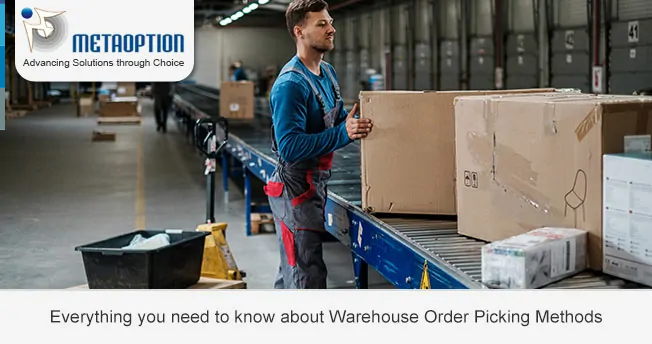Based on the image, provide a detailed and complete answer to the question: 
What is the topic of the content?

The caption below the image reads, 'Everything you need to know about Warehouse Order Picking Methods', suggesting that the content is aimed at educating readers on the various strategies and methodologies involved in efficient order picking within warehouse settings.